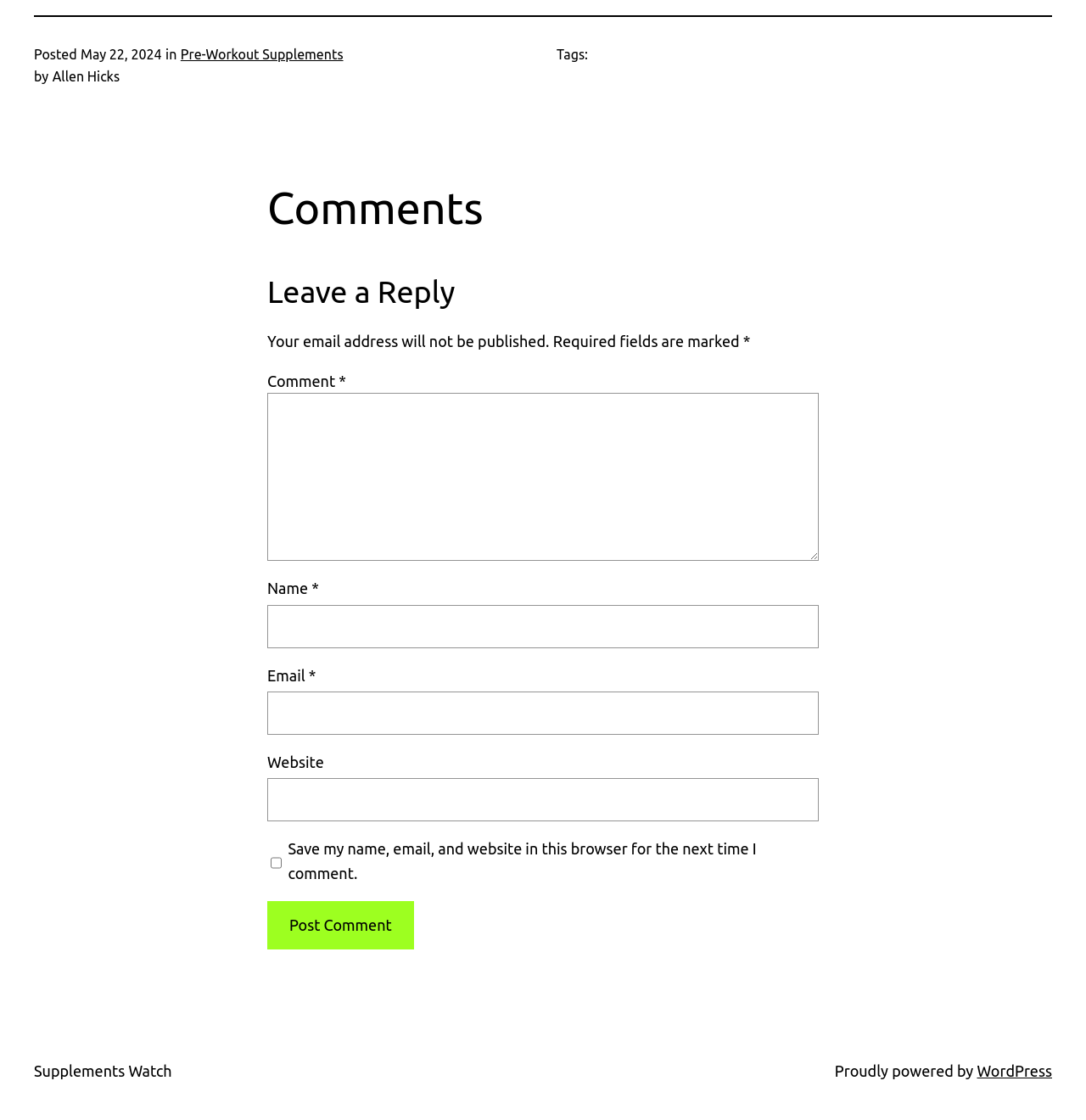Pinpoint the bounding box coordinates for the area that should be clicked to perform the following instruction: "Leave a comment".

[0.246, 0.242, 0.754, 0.28]